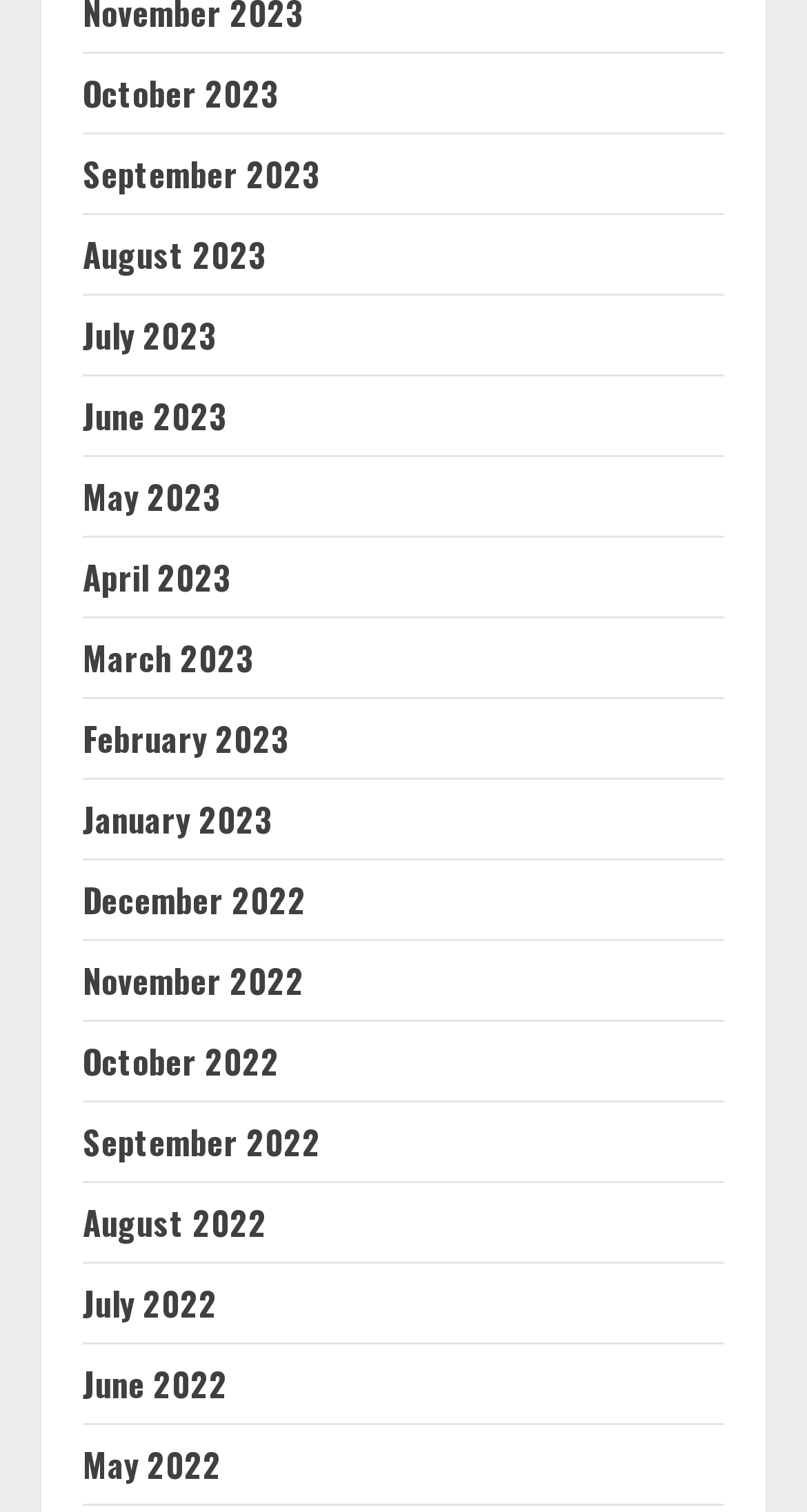Identify the bounding box coordinates of the clickable region necessary to fulfill the following instruction: "view January 2023". The bounding box coordinates should be four float numbers between 0 and 1, i.e., [left, top, right, bottom].

[0.103, 0.525, 0.338, 0.558]